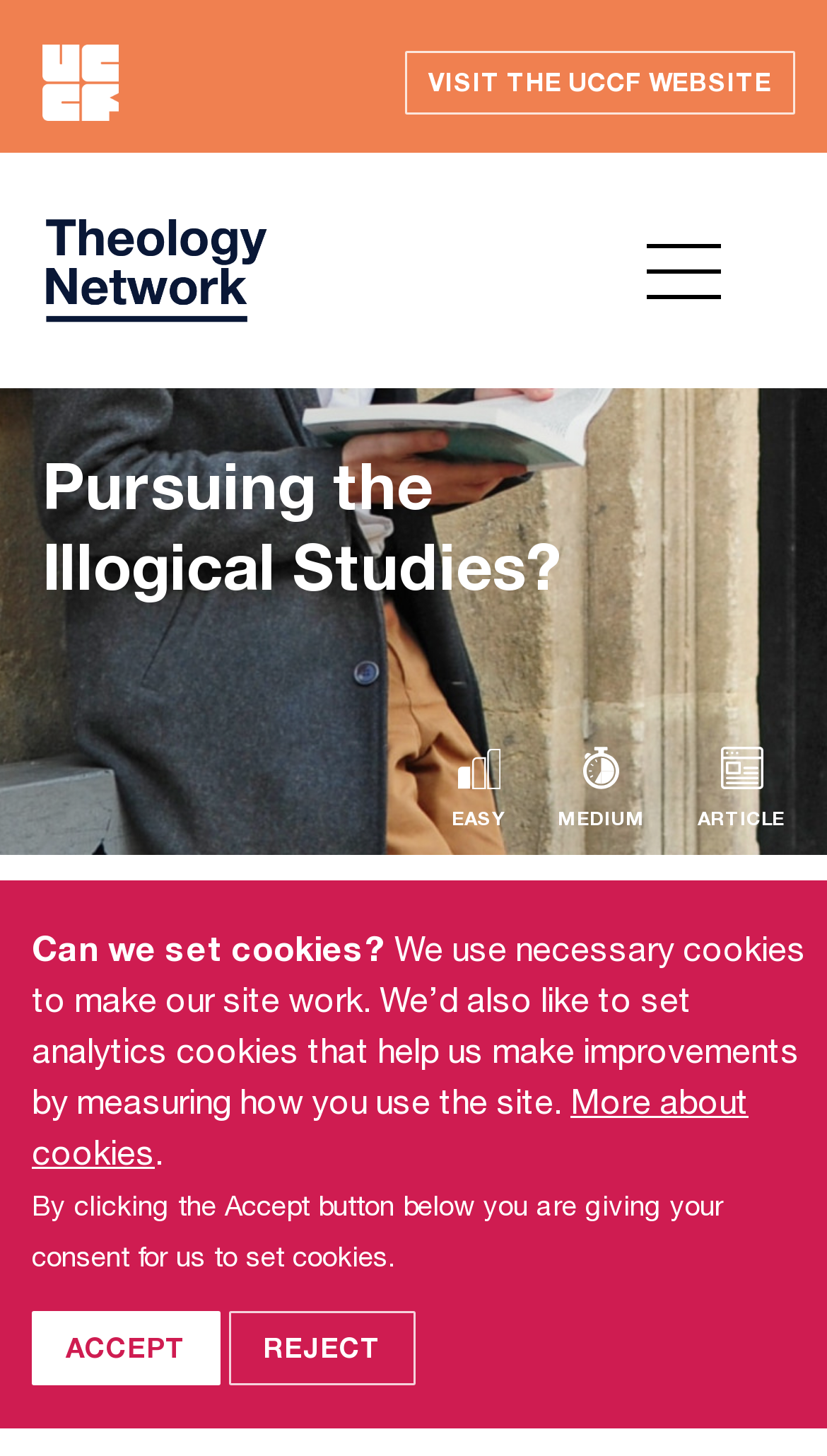How many buttons are there for cookie consent?
With the help of the image, please provide a detailed response to the question.

There are two buttons at the bottom of the webpage, 'ACCEPT' and 'REJECT', which are related to cookie consent.